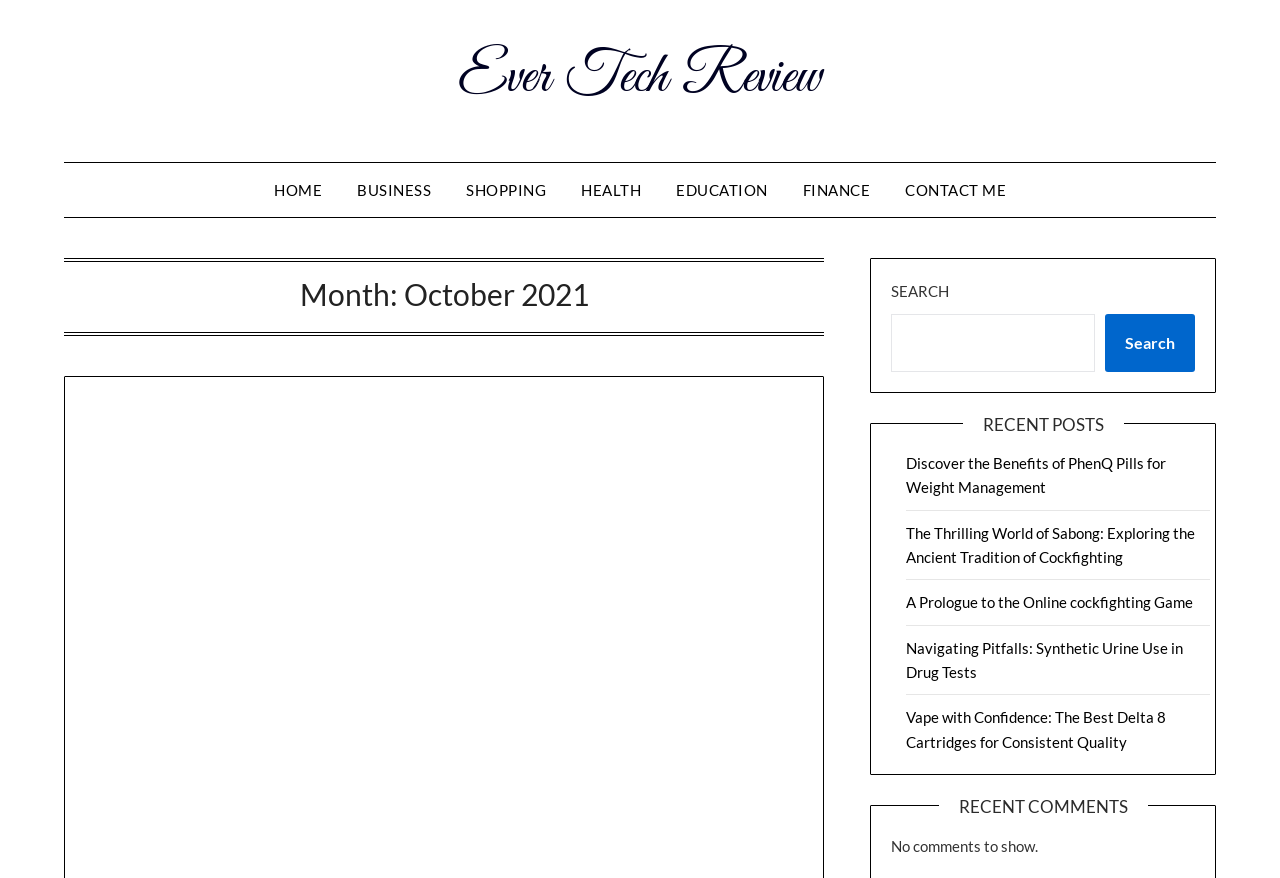Could you please study the image and provide a detailed answer to the question:
How many recent posts are listed?

I counted the number of links under the 'RECENT POSTS' heading and found that there are 5 recent posts listed.